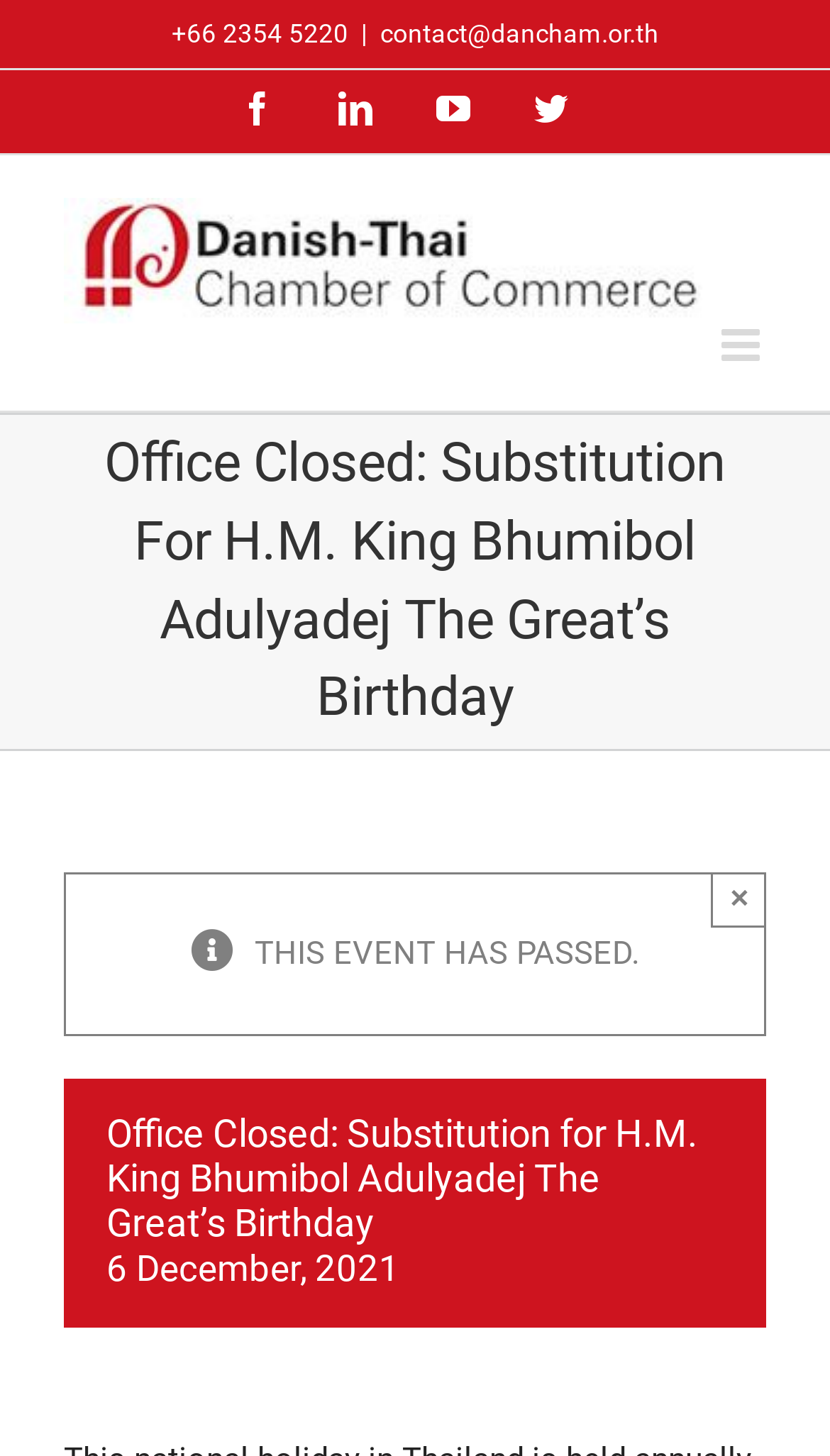Determine the bounding box coordinates of the section I need to click to execute the following instruction: "Toggle mobile menu". Provide the coordinates as four float numbers between 0 and 1, i.e., [left, top, right, bottom].

[0.869, 0.223, 0.923, 0.253]